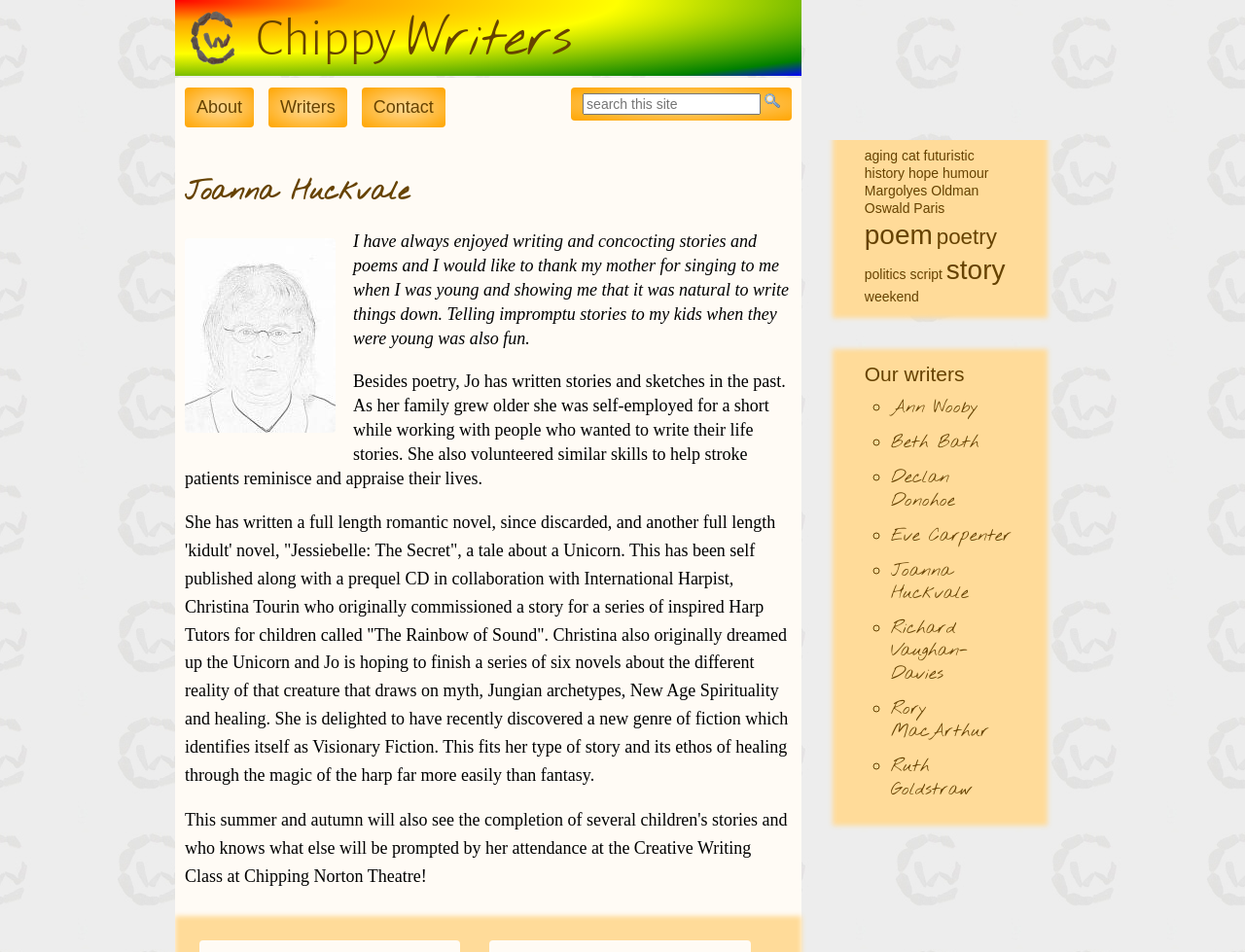Determine the bounding box coordinates for the area that needs to be clicked to fulfill this task: "Go to Home page". The coordinates must be given as four float numbers between 0 and 1, i.e., [left, top, right, bottom].

[0.148, 0.036, 0.194, 0.078]